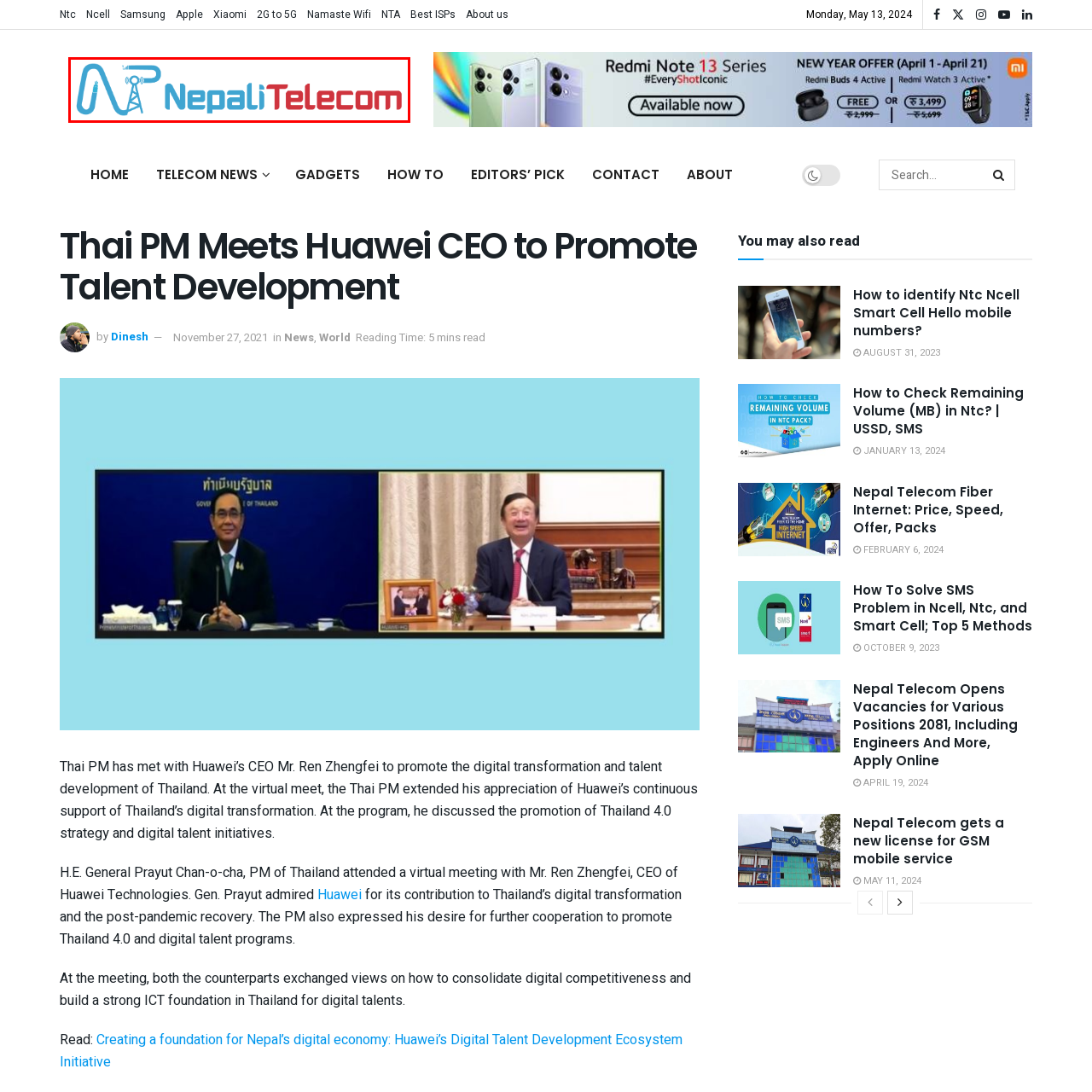Create a detailed narrative of the image inside the red-lined box.

This image features the logo of "NepaliTelecom," prominently showcasing the brand's identity through its unique design. The blue and red colors symbolize connectivity and technology, while the graphical element suggests telecommunications infrastructure, such as a mobile tower, emphasizing the company's focus on providing telecom services in Nepal. This logo reflects NepaliTelecom's commitment to advancing digital communication and connectivity for its users.